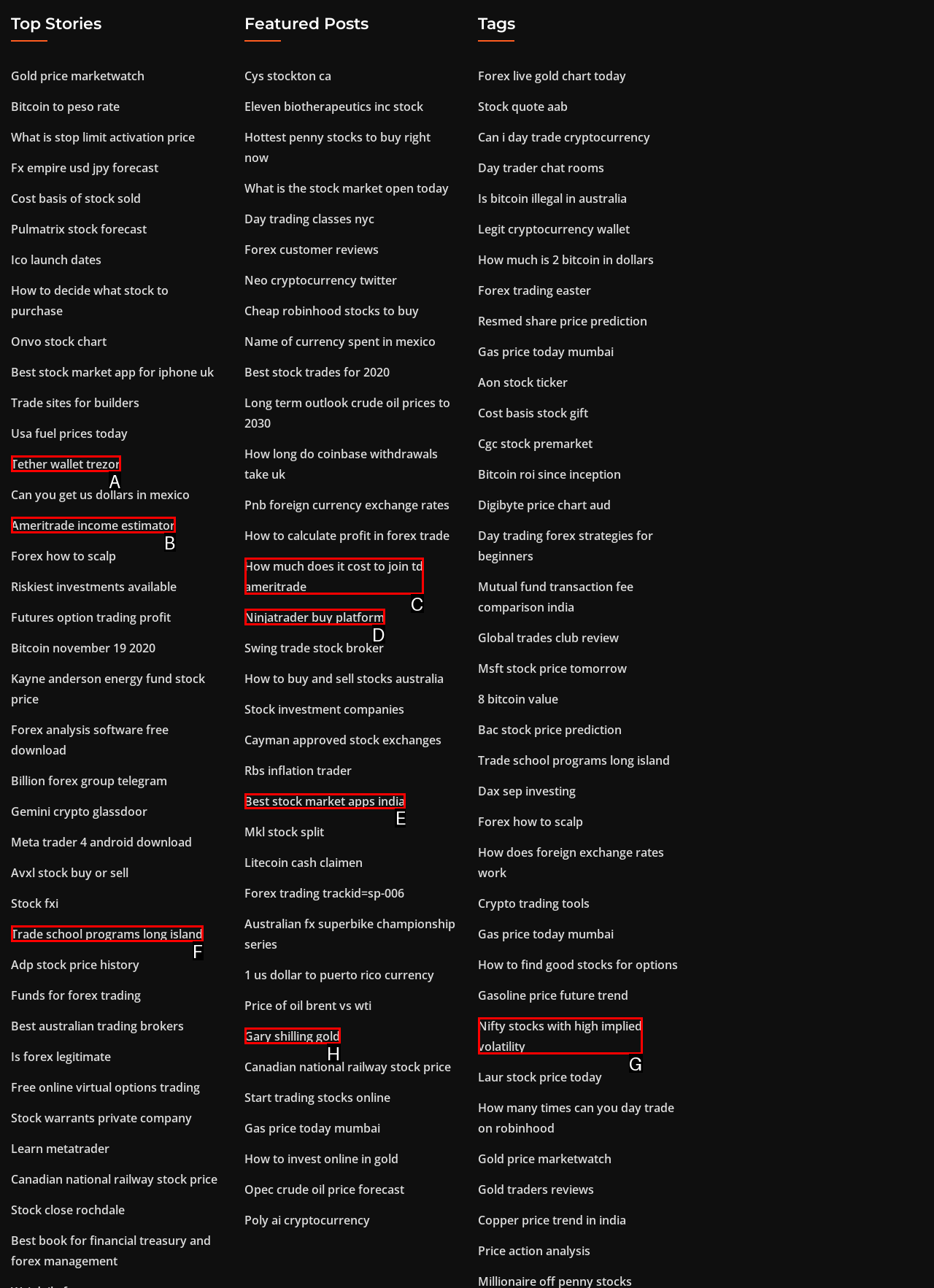Indicate the letter of the UI element that should be clicked to accomplish the task: Explore 'Best stock market apps india'. Answer with the letter only.

E